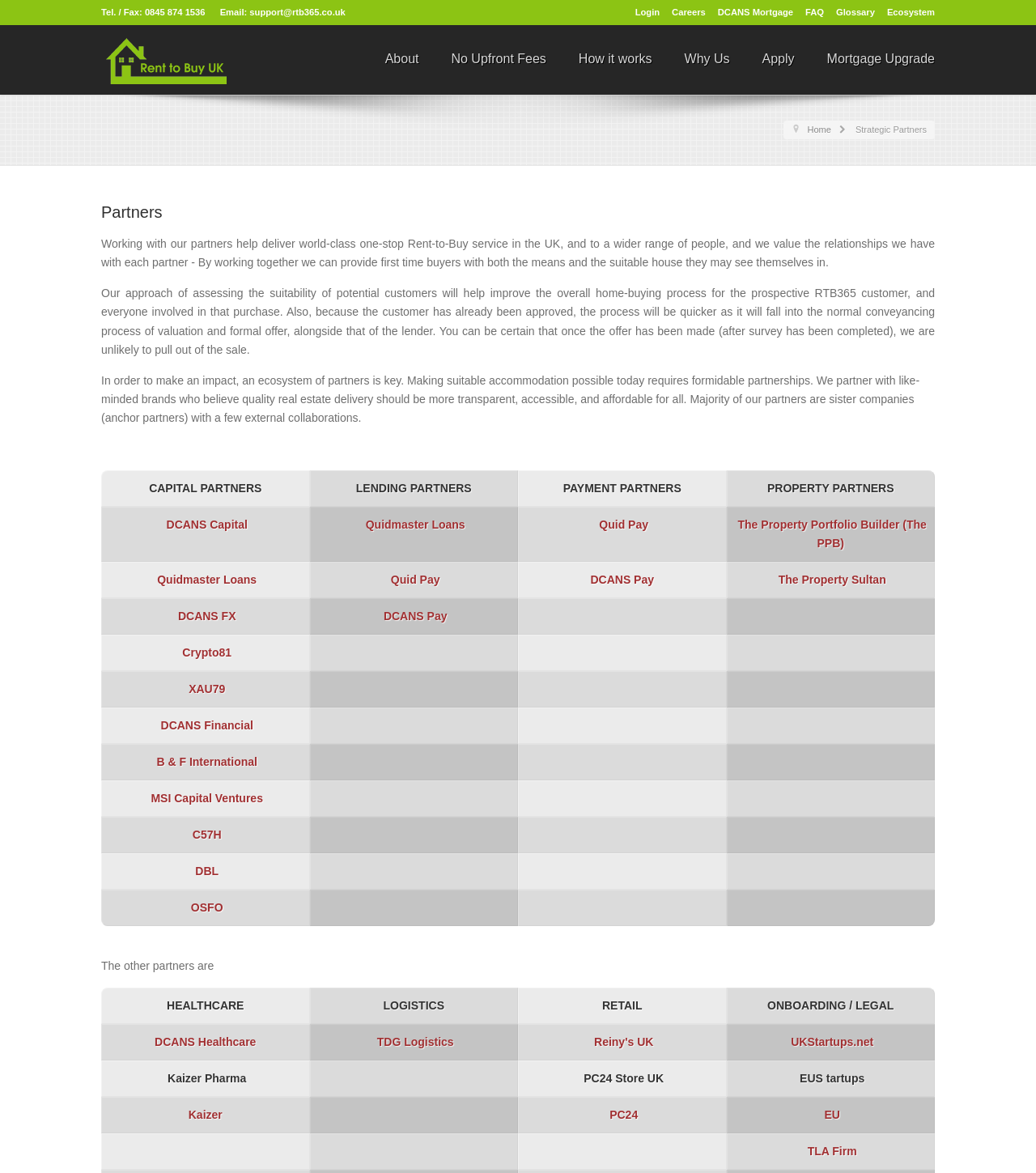Please give a succinct answer to the question in one word or phrase:
How many types of partners are listed?

6